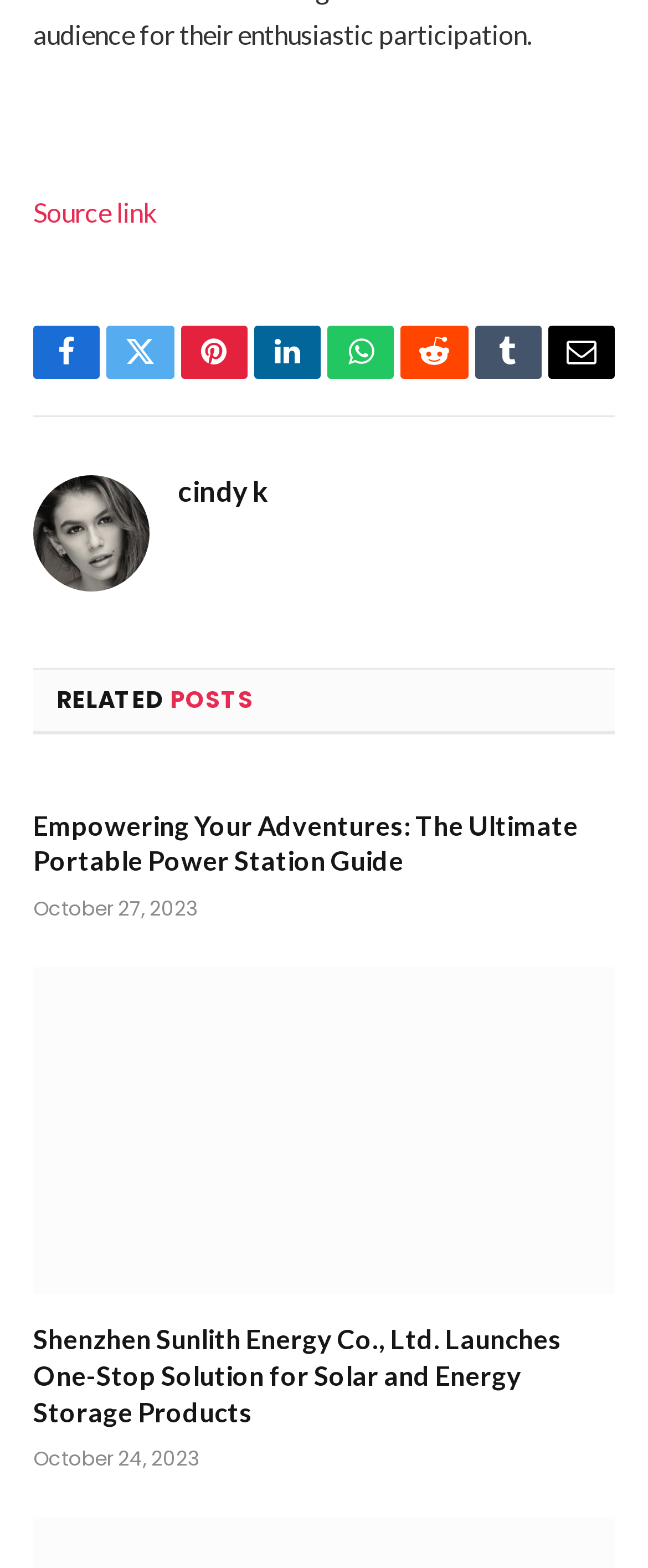Please determine the bounding box coordinates for the element that should be clicked to follow these instructions: "Visit Sunlith Energy website".

[0.051, 0.617, 0.949, 0.826]